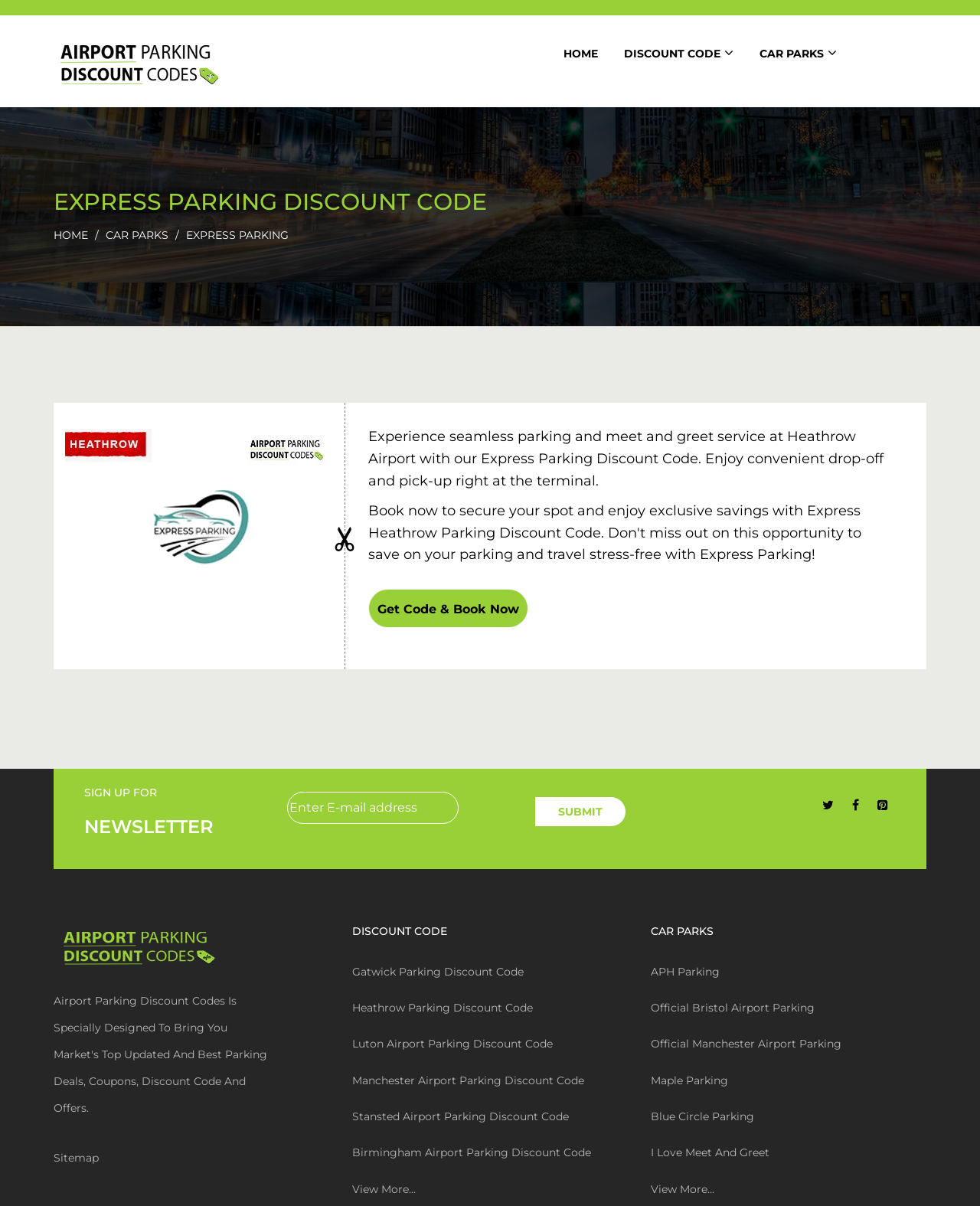Please determine the headline of the webpage and provide its content.

EXPRESS PARKING DISCOUNT CODE